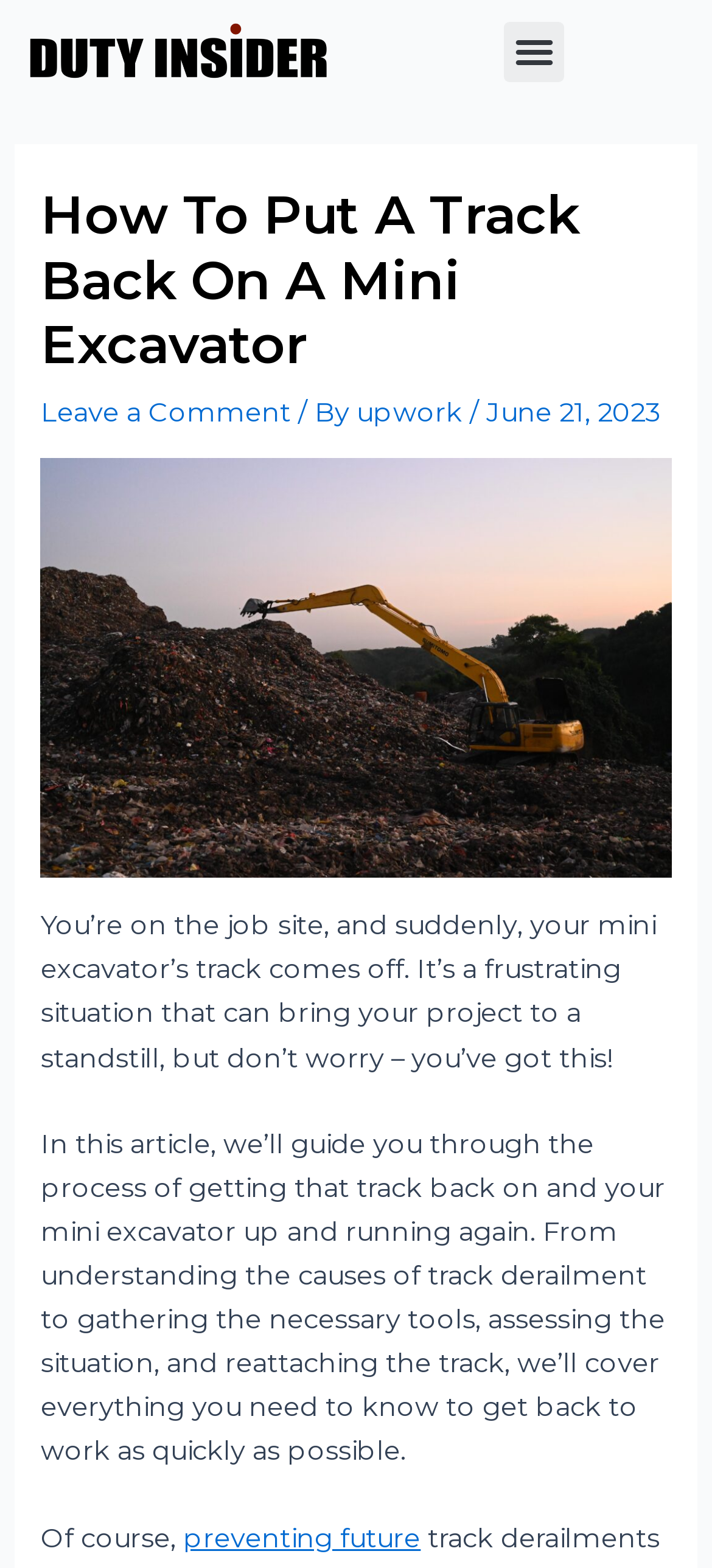What is the consequence of a mini excavator's track coming off?
Give a single word or phrase answer based on the content of the image.

Project standstill